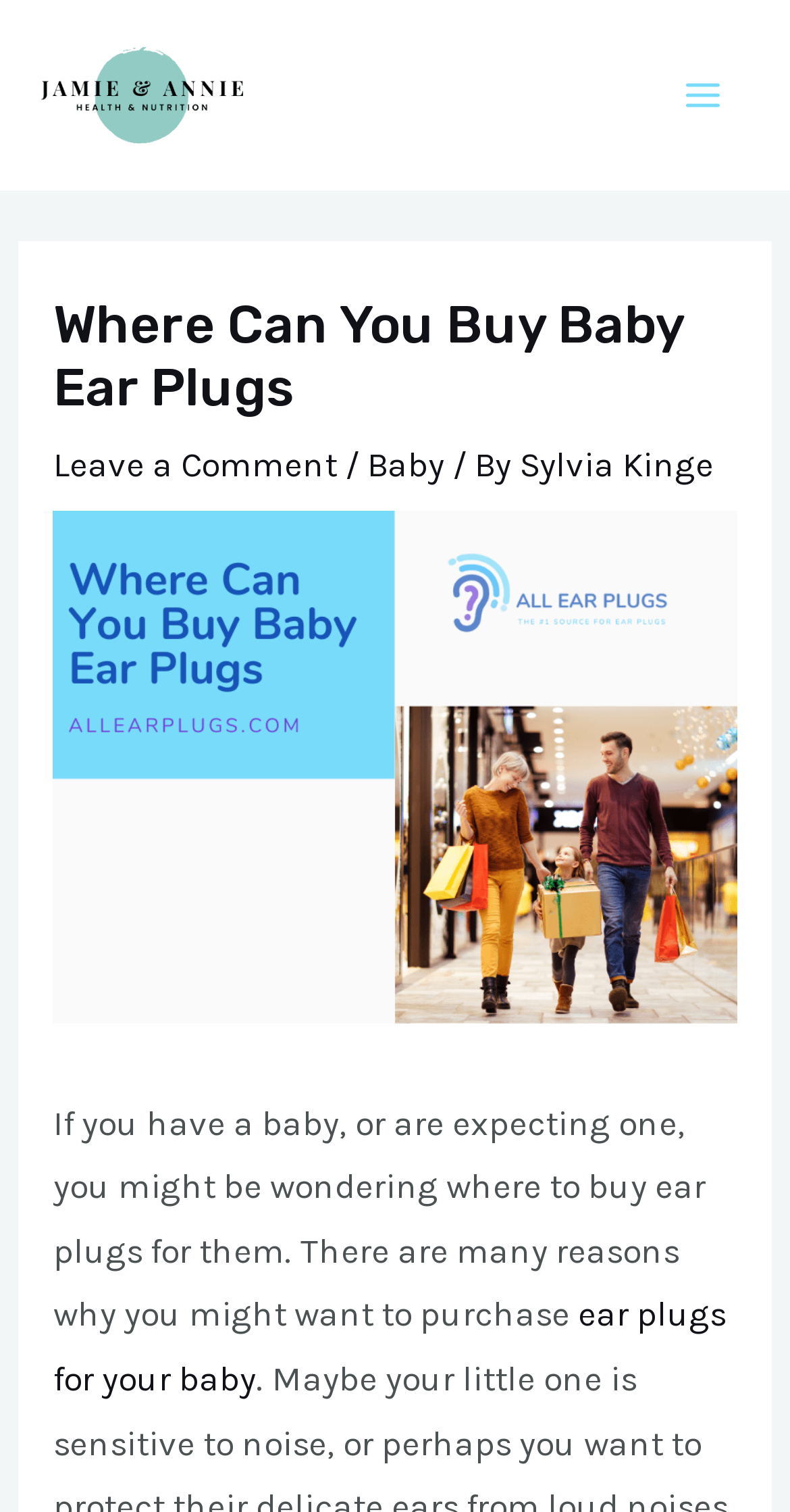Using the description: "Main Menu", identify the bounding box of the corresponding UI element in the screenshot.

[0.832, 0.032, 0.949, 0.093]